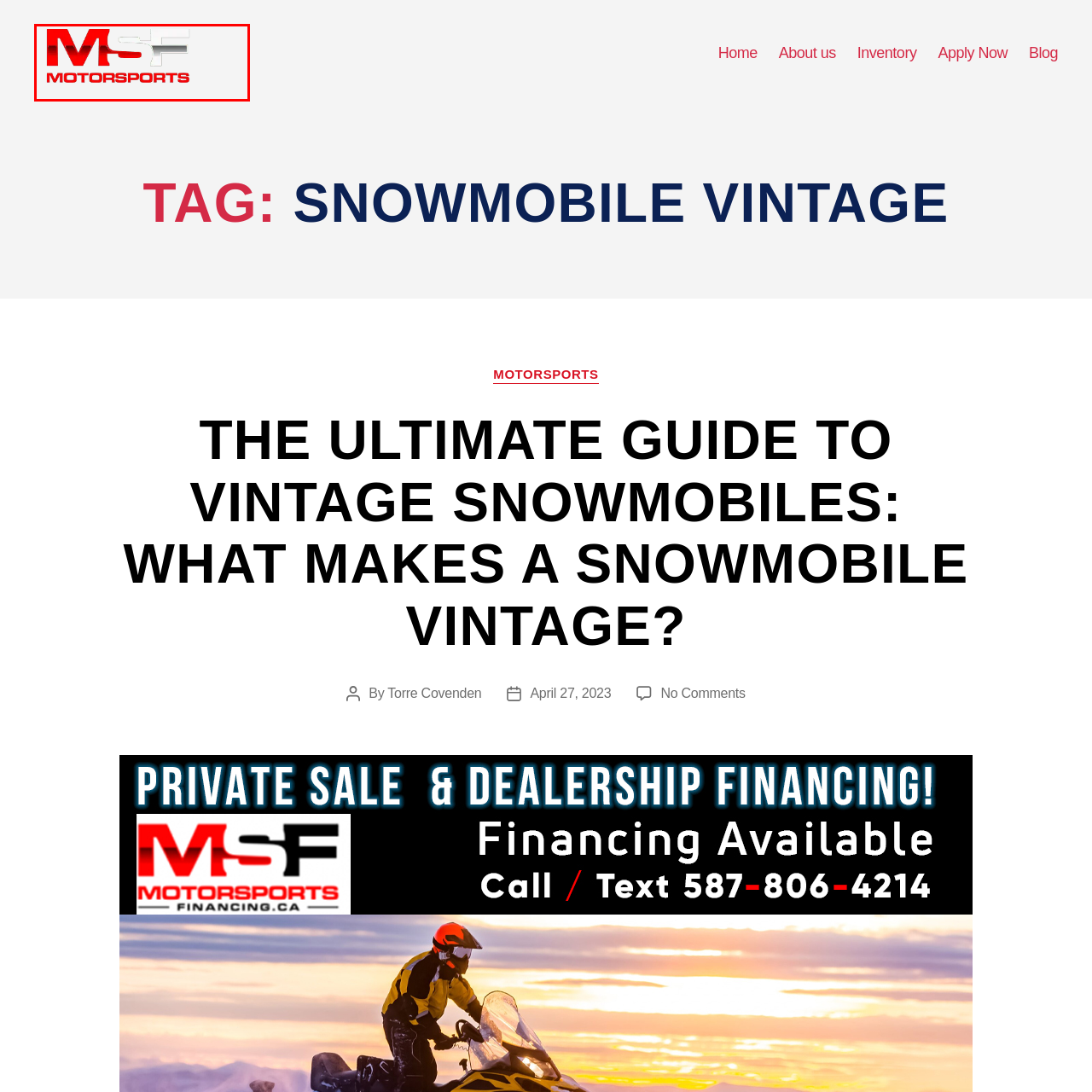Describe in detail the contents of the image highlighted within the red box.

The image features the logo of "Motorsportsfinancing," prominently displaying the initials "MSF" in a bold, dynamic design. The letters are artistically styled, with "MSF" in striking red and "MOTORSPORTS" in a clean, capitalized format underneath. The logo symbolizes the brand's focus on motorsports financing, capturing the essence of speed and adventure associated with motorsports. This visual identity sets the tone for engaging content related to vintage snowmobiles and other motorsport activities on the associated website.